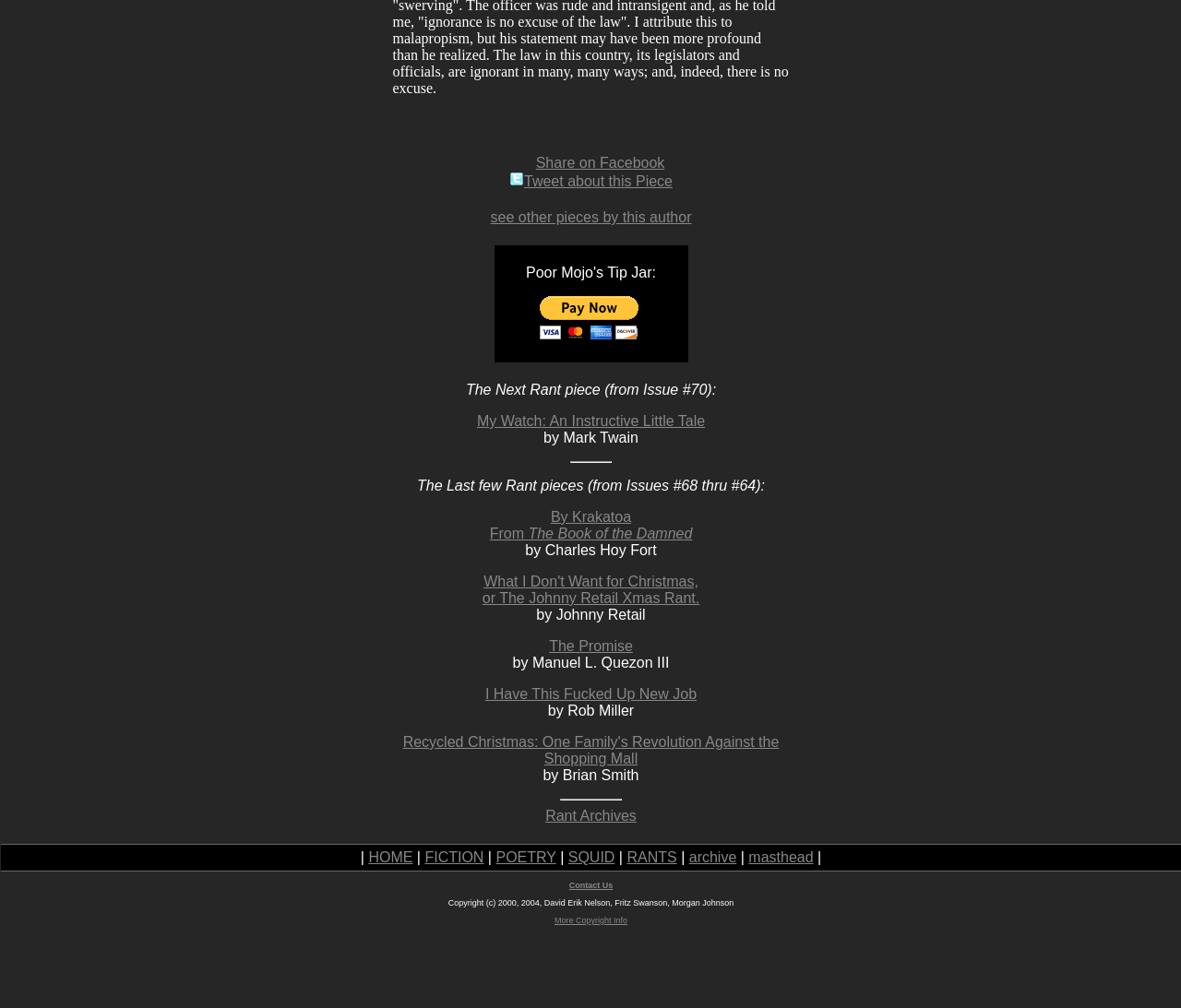Determine the bounding box coordinates of the region to click in order to accomplish the following instruction: "Tip with PayPal". Provide the coordinates as four float numbers between 0 and 1, specifically [left, top, right, bottom].

[0.442, 0.294, 0.555, 0.337]